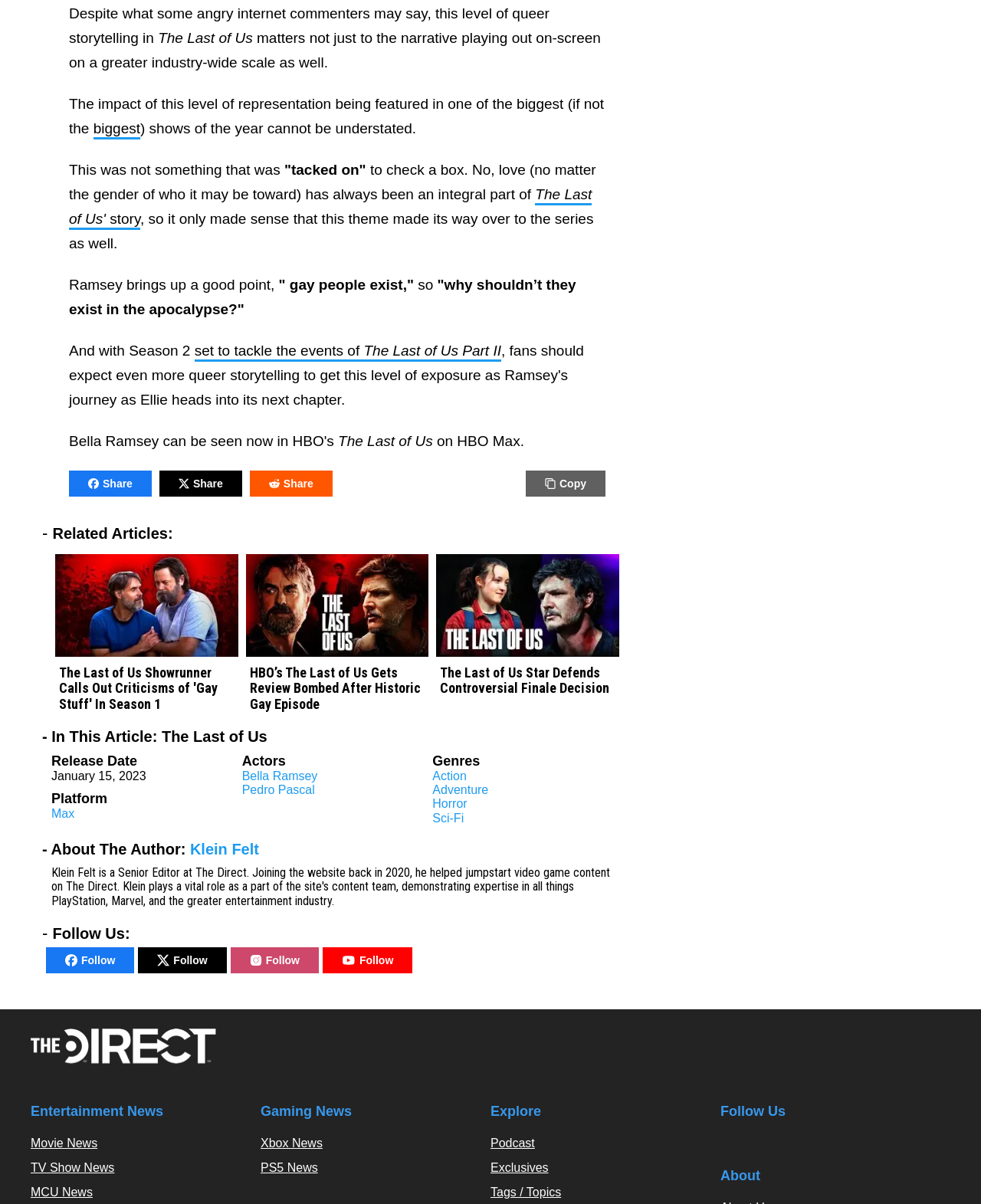Using the details in the image, give a detailed response to the question below:
What is the release date of The Last of Us?

I found the release date 'January 15, 2023' in the 'Release Date' section of the webpage.